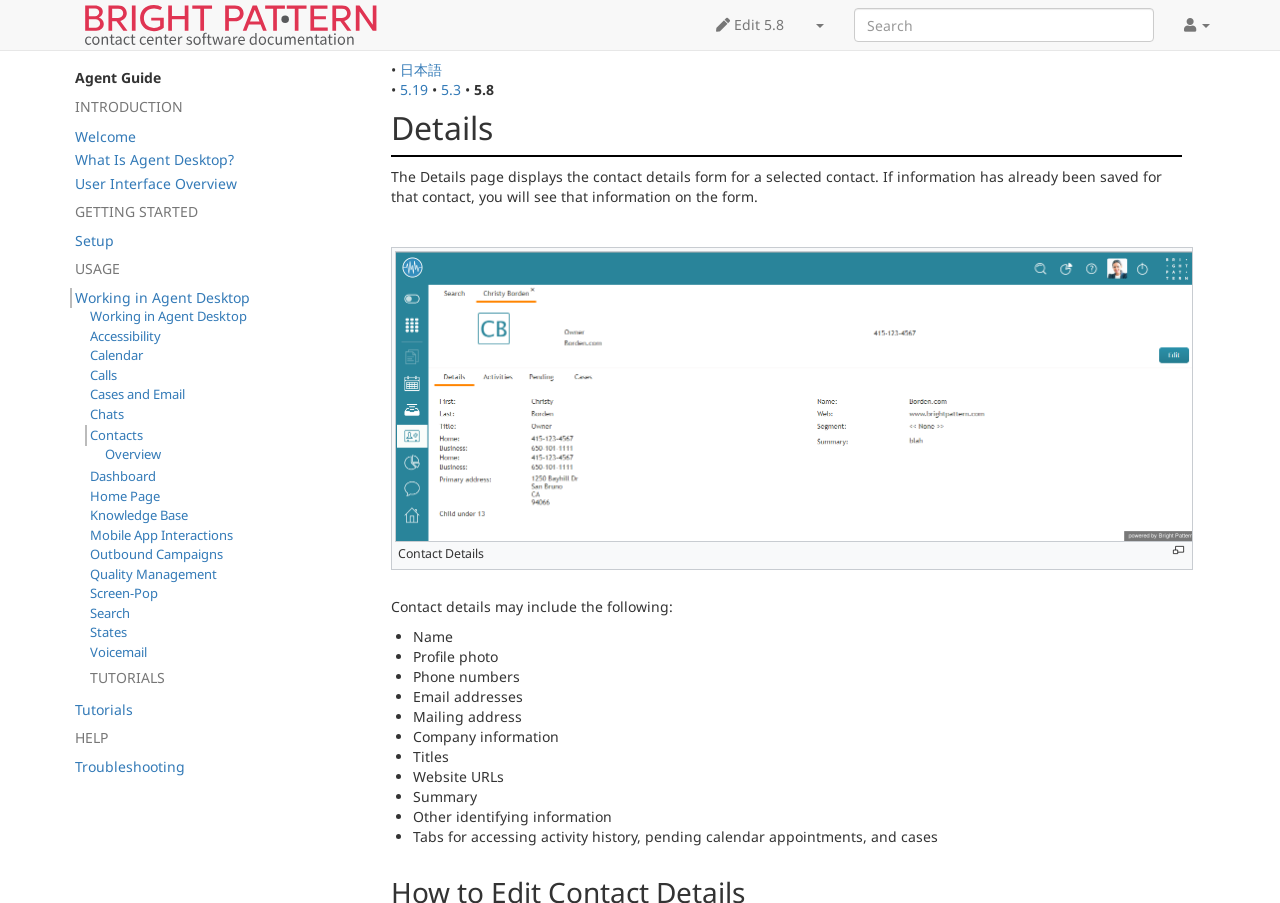Create an in-depth description of the webpage, covering main sections.

This webpage is a documentation page for Bright Pattern, a customer service software. At the top, there is a header section with a logo and a search box. The logo is an image with the text "Bright Pattern Documentation" next to it. The search box is labeled "Search Bright Pattern Documentation" and has a shortcut key of Alt+F.

Below the header, there is a main content section. On the left side, there is a navigation menu with several sections, including "Agent Guide", "Getting Started", "Usage", and "Tutorials". Each section has multiple links to different topics, such as "Welcome", "Setup", "Working in Agent Desktop", and "Calendar".

On the right side, there is a content area with a heading "Details" and a paragraph of text that explains the purpose of the Details page. Below the paragraph, there is a list of contact details that may be included, such as name, profile photo, phone numbers, and email addresses.

There is also a link to enlarge the content area, and a section with the title "Contact Details" that displays the actual contact information. At the bottom of the page, there is a link to return to the top of the page.

Throughout the page, there are several icons and images, including a button with a caret symbol, a link with a pencil icon, and a list marker with a bullet point symbol.